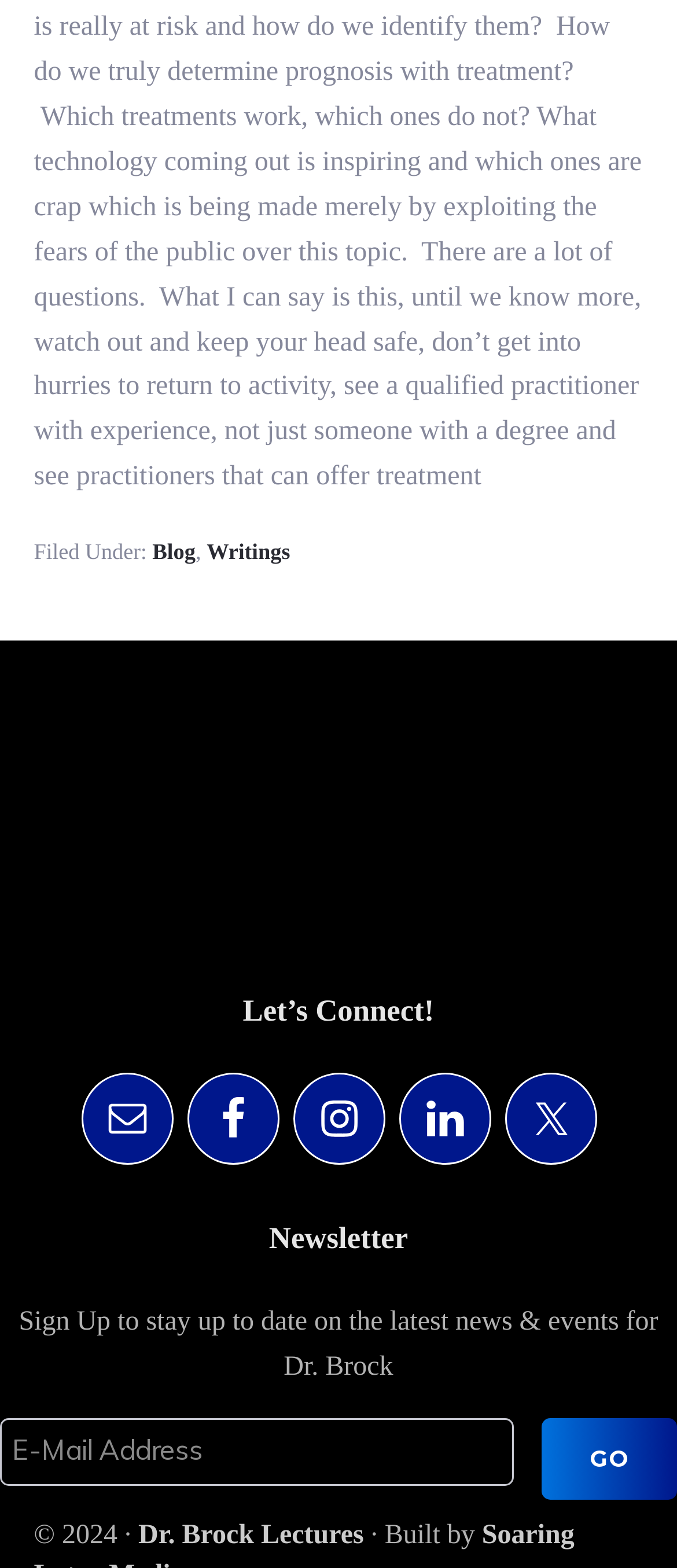Examine the screenshot and answer the question in as much detail as possible: What is the copyright year mentioned on the webpage?

The copyright year is mentioned in the footer section of the webpage as '© 2024', indicating that the webpage's content is copyrighted until 2024.